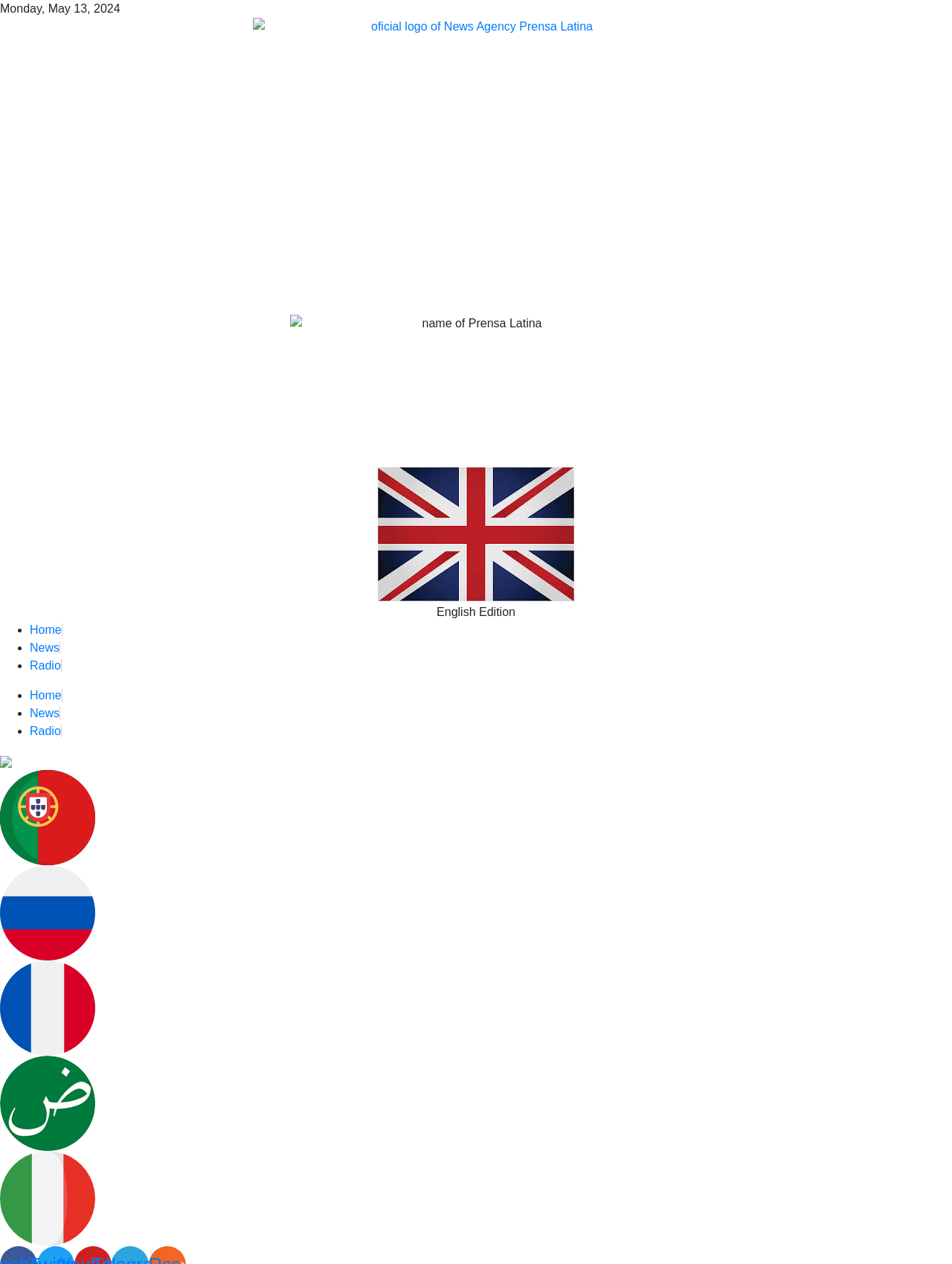Determine the main headline from the webpage and extract its text.

China and US to reopen high-level military talks